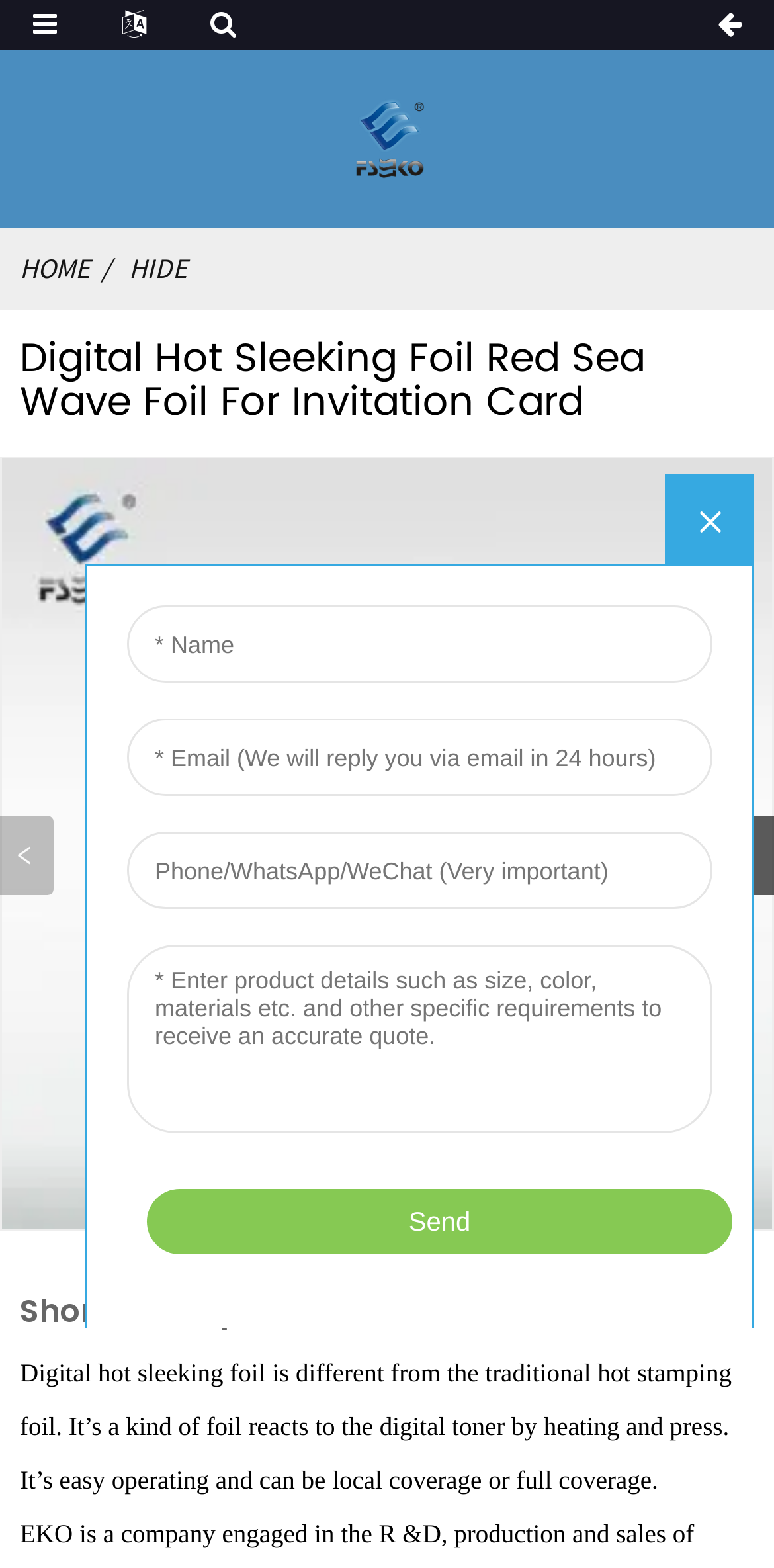Based on the element description "Home", predict the bounding box coordinates of the UI element.

[0.026, 0.159, 0.115, 0.182]